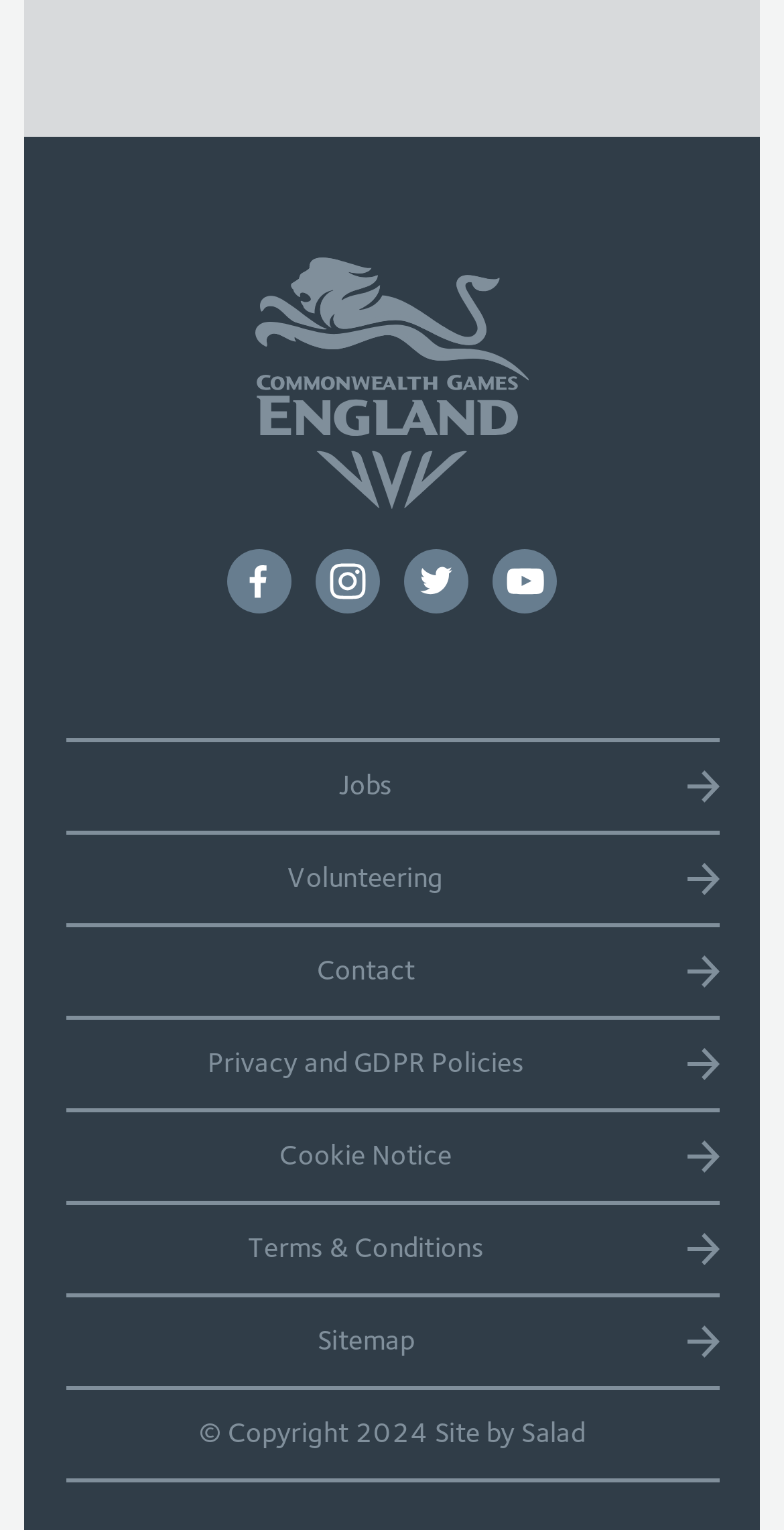What is the copyright year?
Using the details shown in the screenshot, provide a comprehensive answer to the question.

I found the copyright year by looking at the text at the very bottom of the webpage, which says '© Copyright 2024 Site by Salad'.